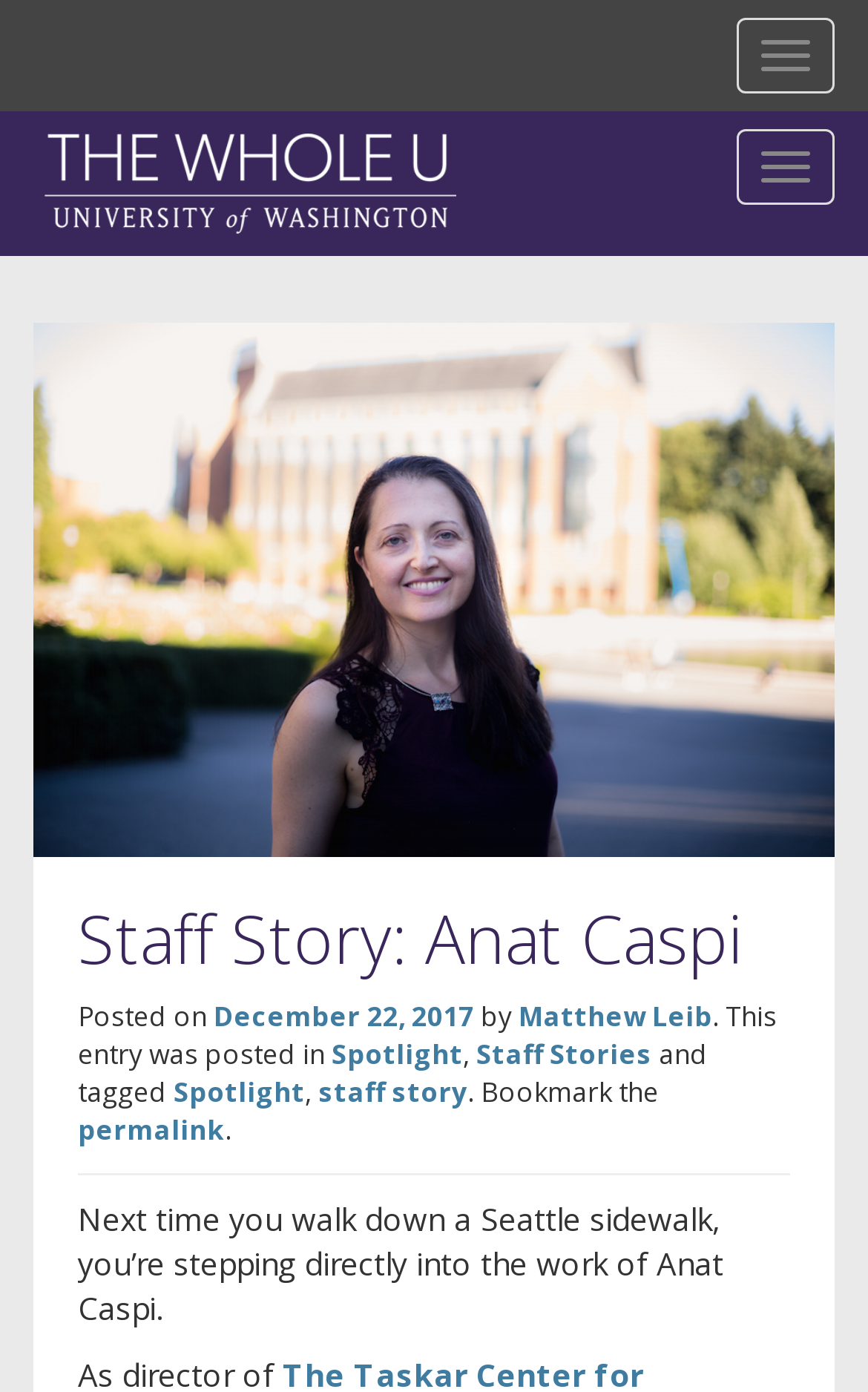Kindly determine the bounding box coordinates for the area that needs to be clicked to execute this instruction: "View the permalink".

[0.09, 0.799, 0.259, 0.826]